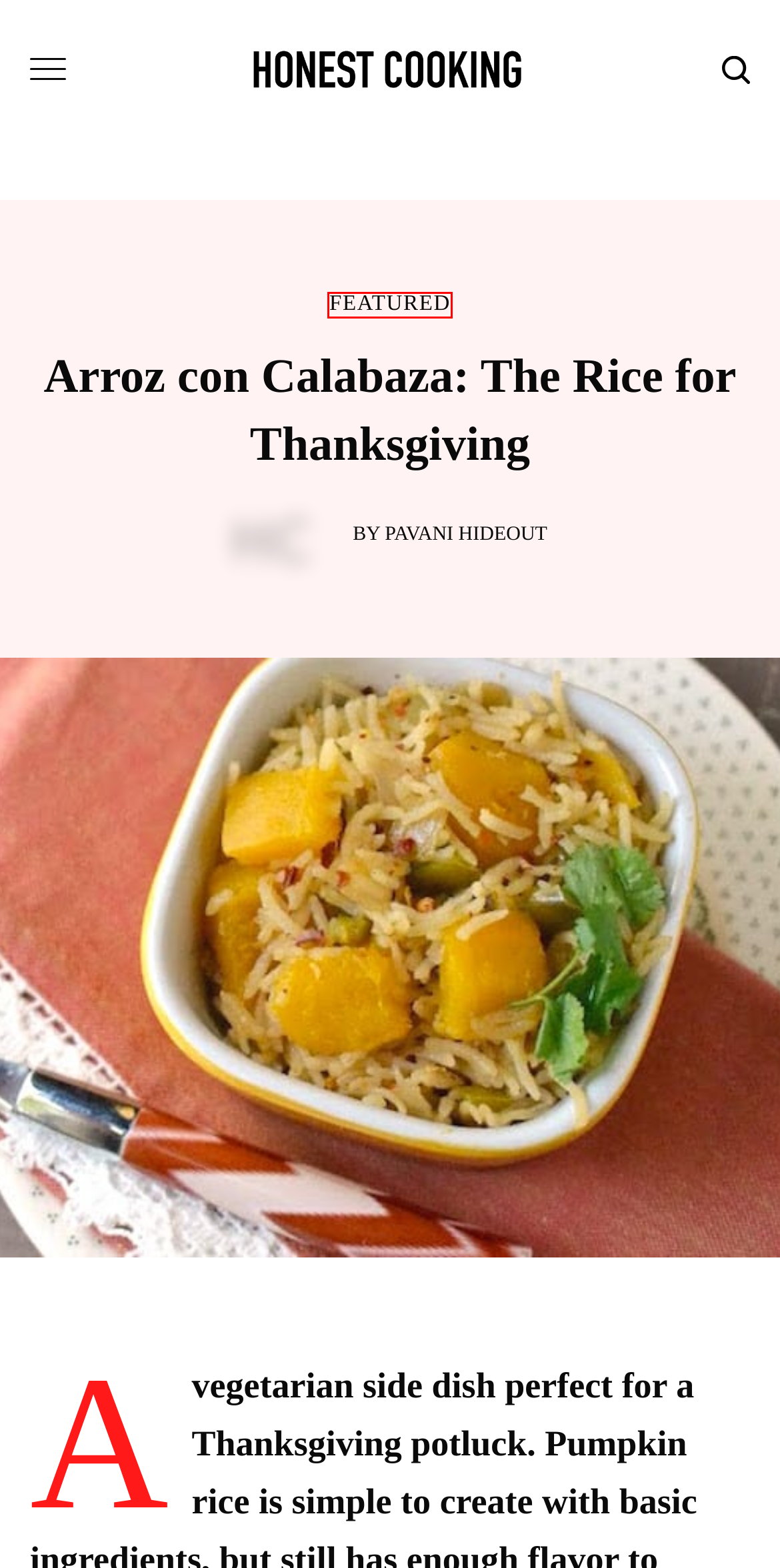You have been given a screenshot of a webpage with a red bounding box around a UI element. Select the most appropriate webpage description for the new webpage that appears after clicking the element within the red bounding box. The choices are:
A. How to Make the Fluffiest Mashed Potatoes - Honest Cooking
B. Pavani Hideout, Author at Honest Cooking
C. Sushi Rice Bowl
D. Honest Cooking - Recipes - Culinary Travel - Wine Guides
E. Creamy Curried Pumpkin Soup - Honest Cooking
F. Flattened Rice Poha
G. Comforting Soups Archives - Honest Cooking
H. Featured Archives - Honest Cooking

H